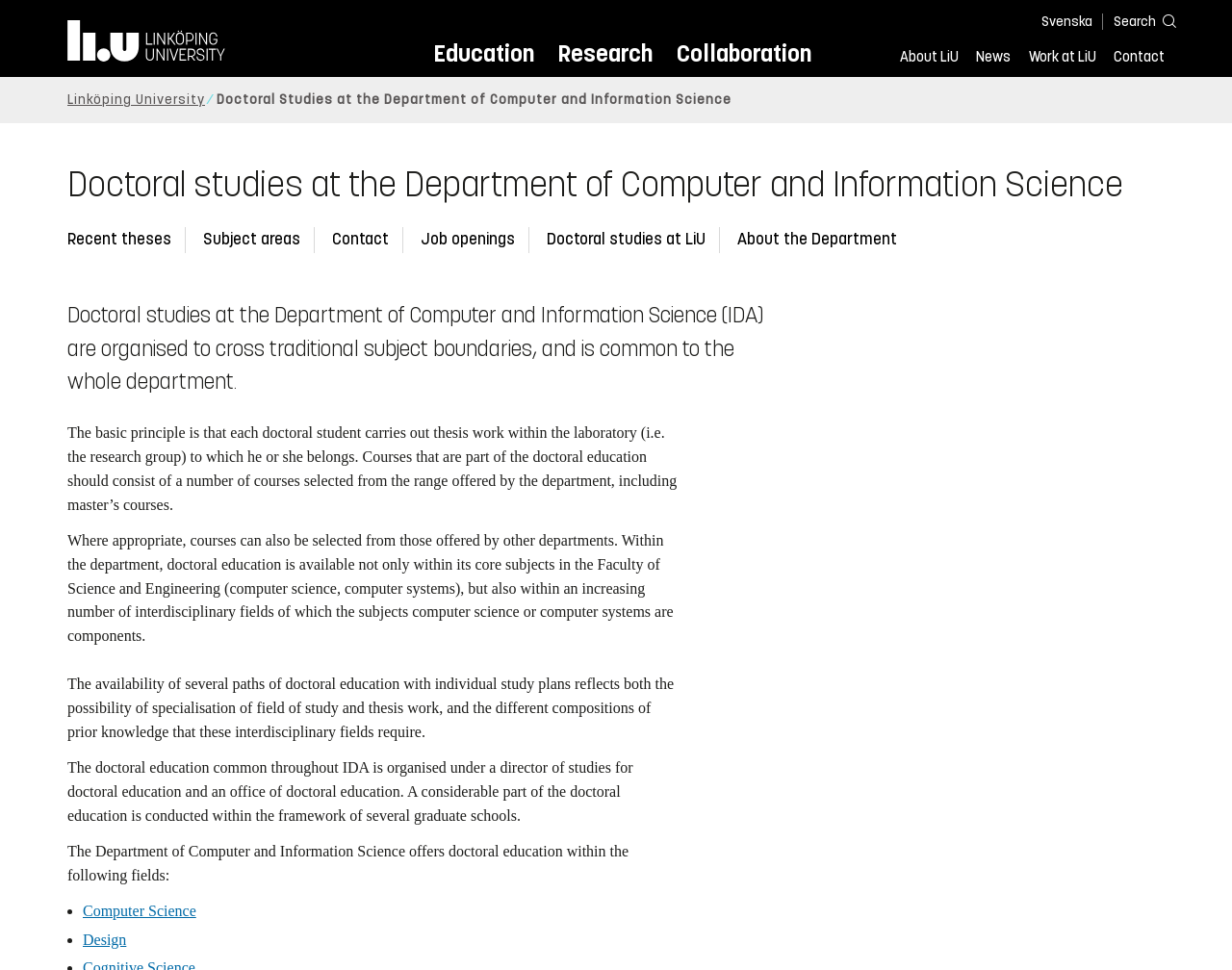Determine the bounding box coordinates of the clickable element to complete this instruction: "Go to the 'Education' page". Provide the coordinates in the format of four float numbers between 0 and 1, [left, top, right, bottom].

[0.351, 0.036, 0.433, 0.079]